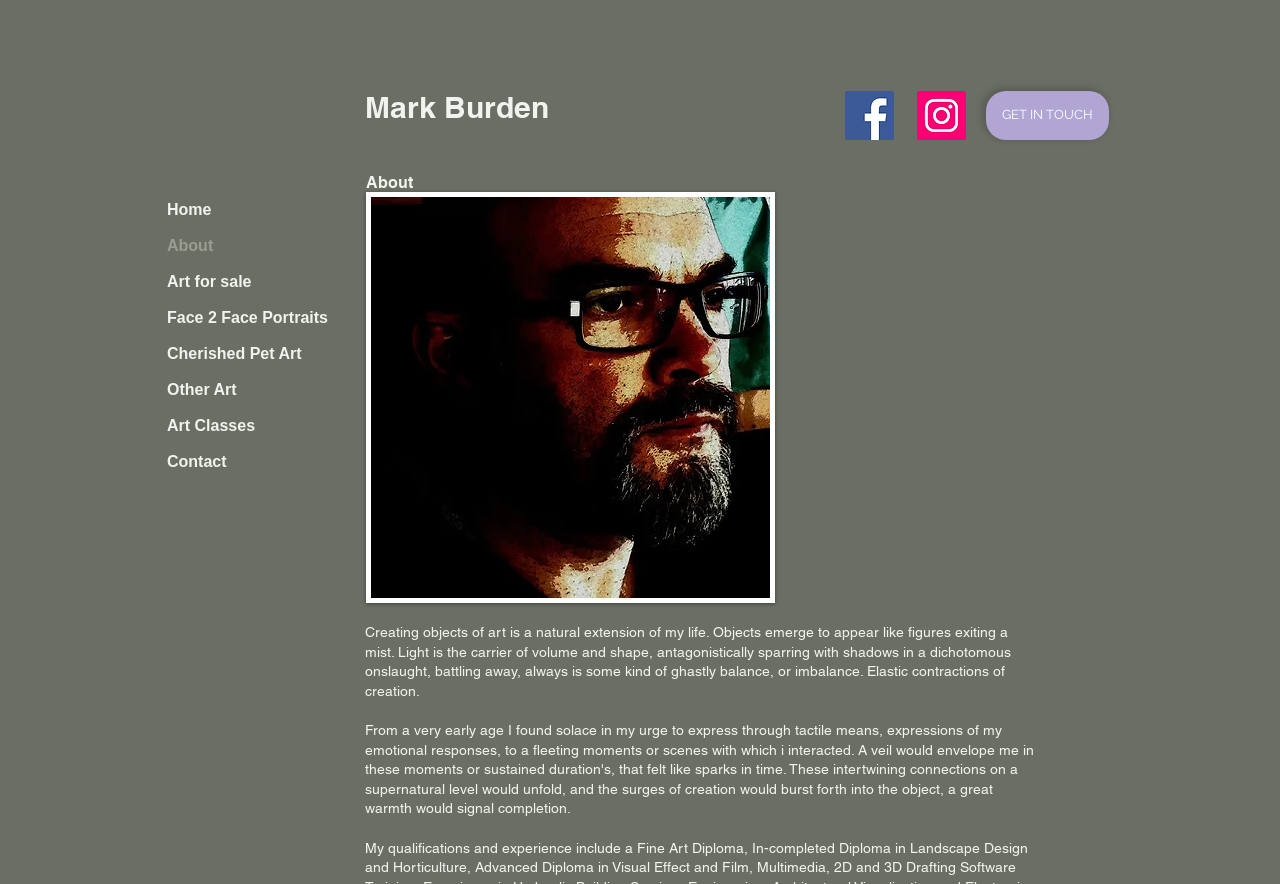How many navigation links are available?
Refer to the image and answer the question using a single word or phrase.

8